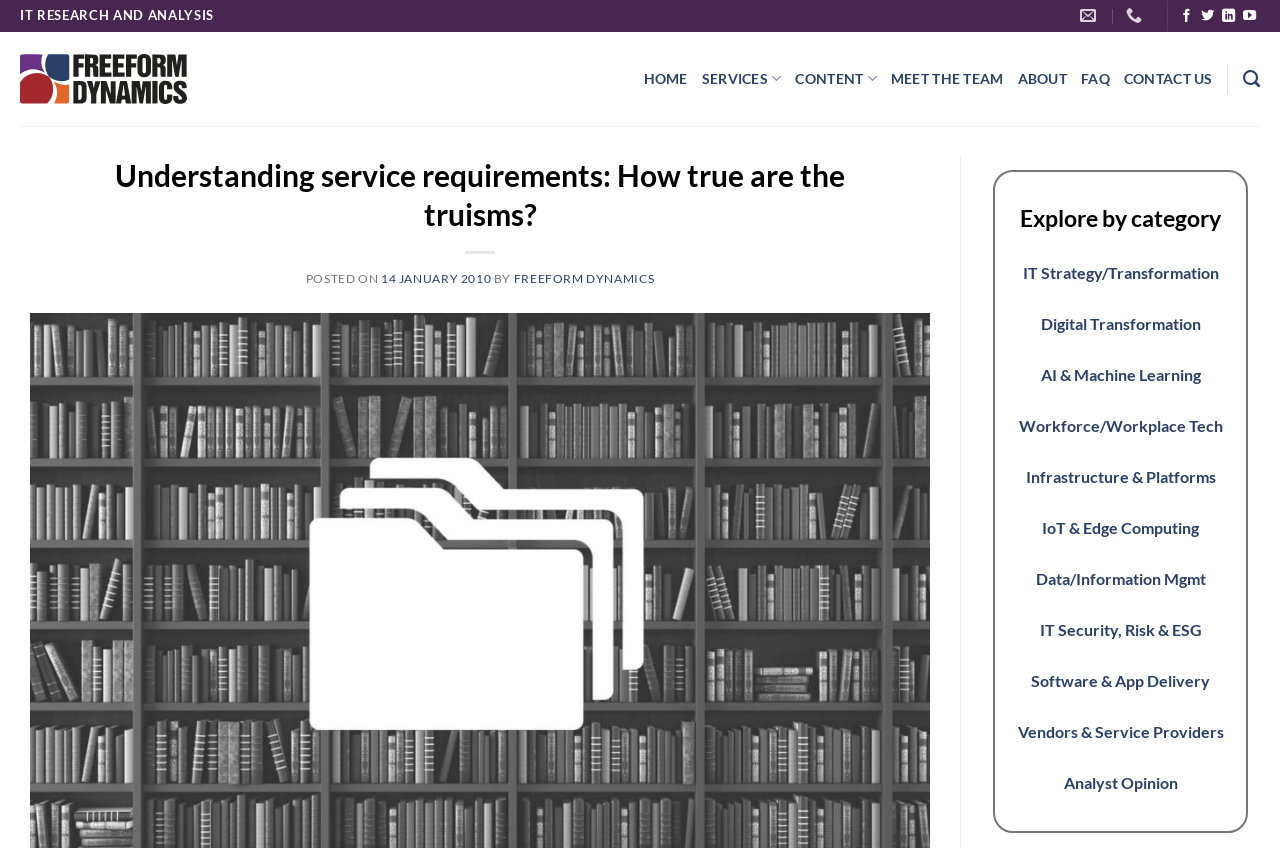Calculate the bounding box coordinates of the UI element given the description: "IoT & Edge Computing".

[0.814, 0.611, 0.937, 0.633]